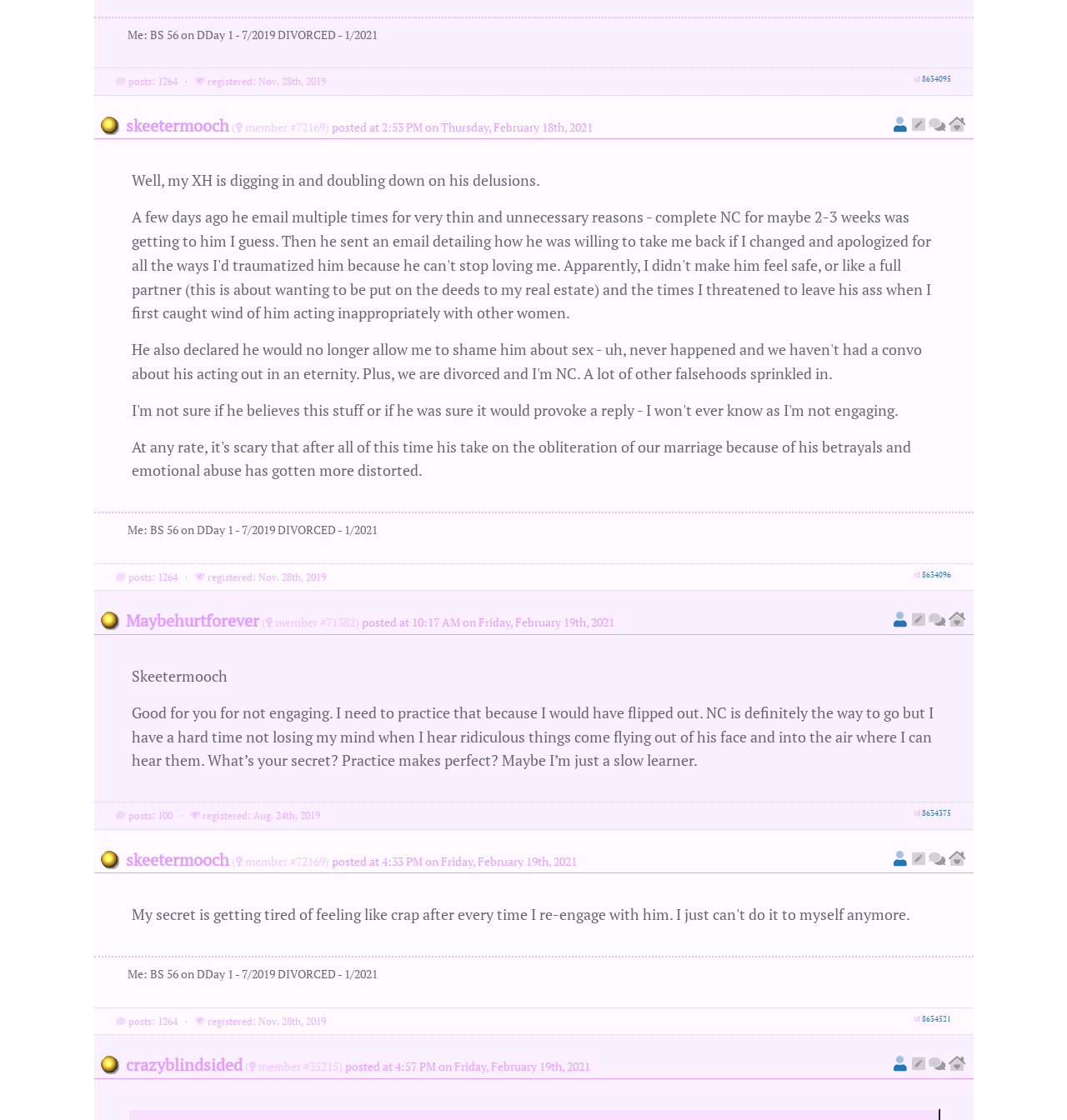Please identify the bounding box coordinates of the region to click in order to complete the task: "click on the link of post 8634096". The coordinates must be four float numbers between 0 and 1, specified as [left, top, right, bottom].

[0.864, 0.509, 0.891, 0.518]